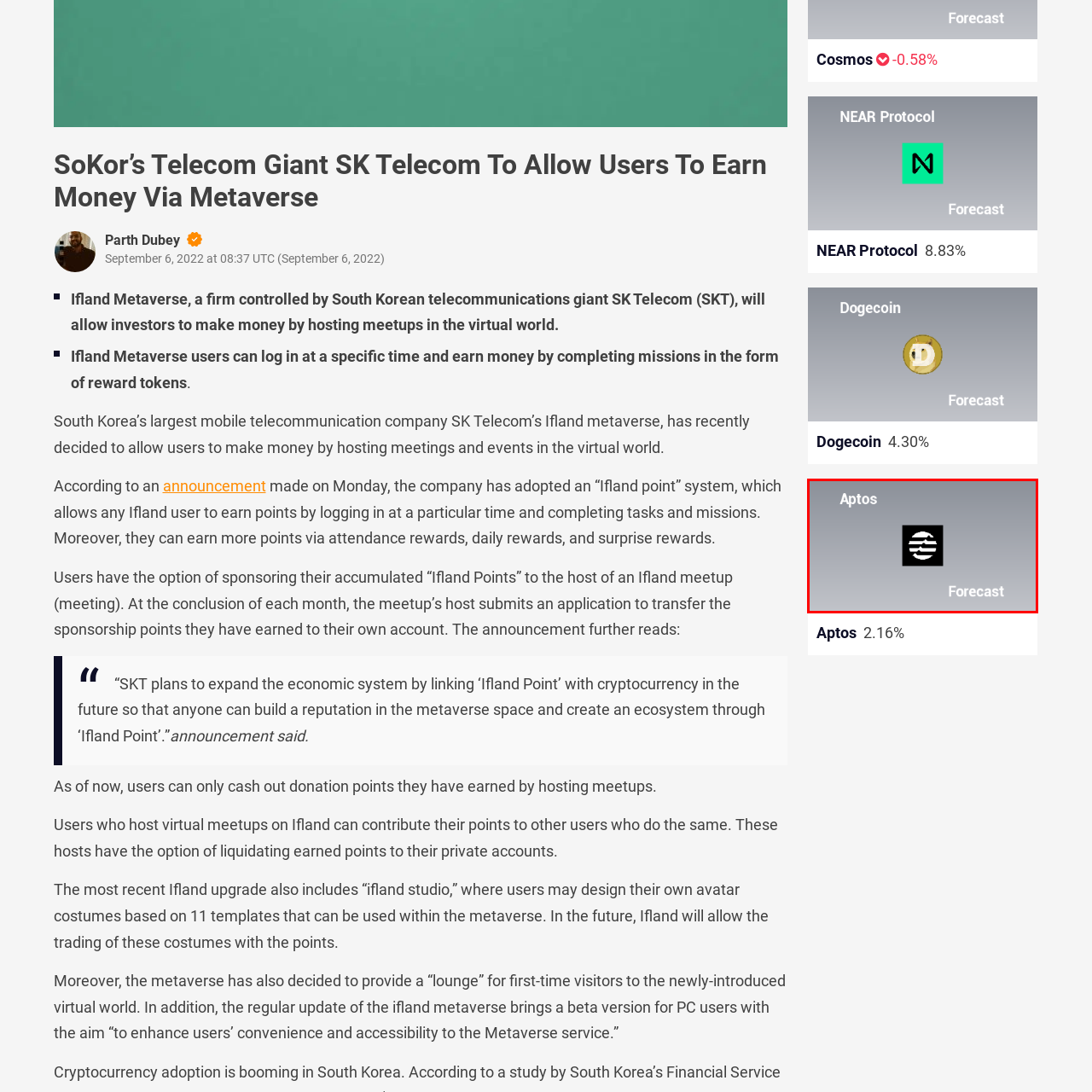What is the topic of discussion related to the image?
Check the image enclosed by the red bounding box and give your answer in one word or a short phrase.

Cryptocurrency trends